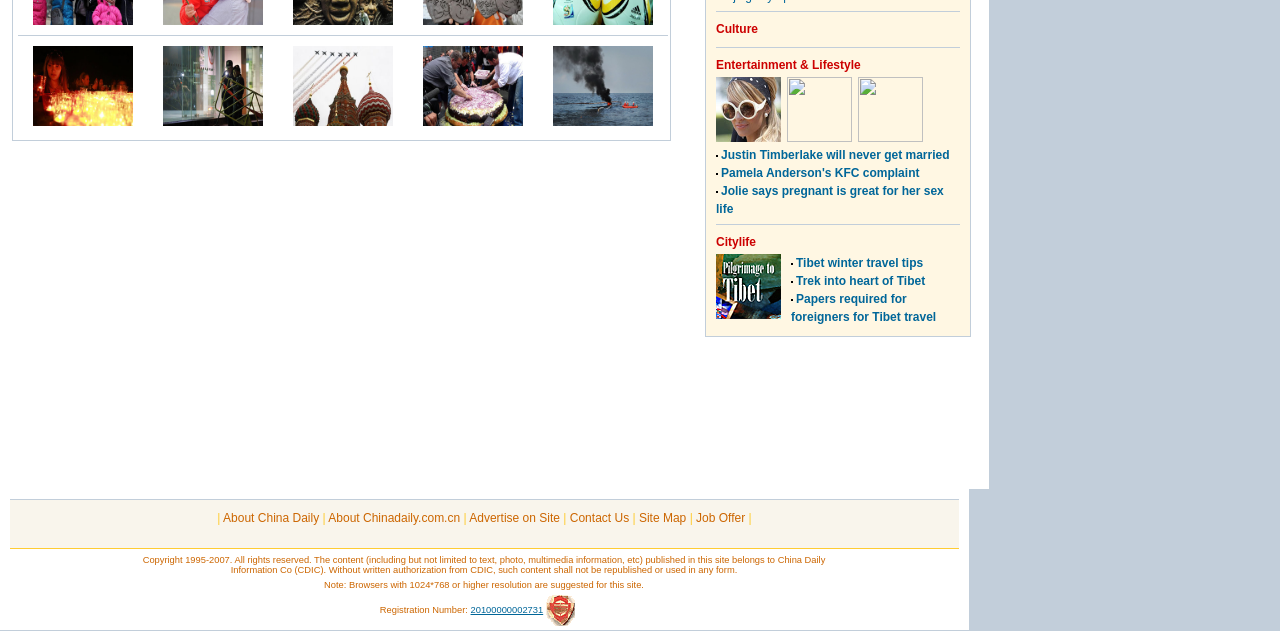Provide the bounding box coordinates of the HTML element described by the text: "Site Map".

[0.499, 0.81, 0.536, 0.832]